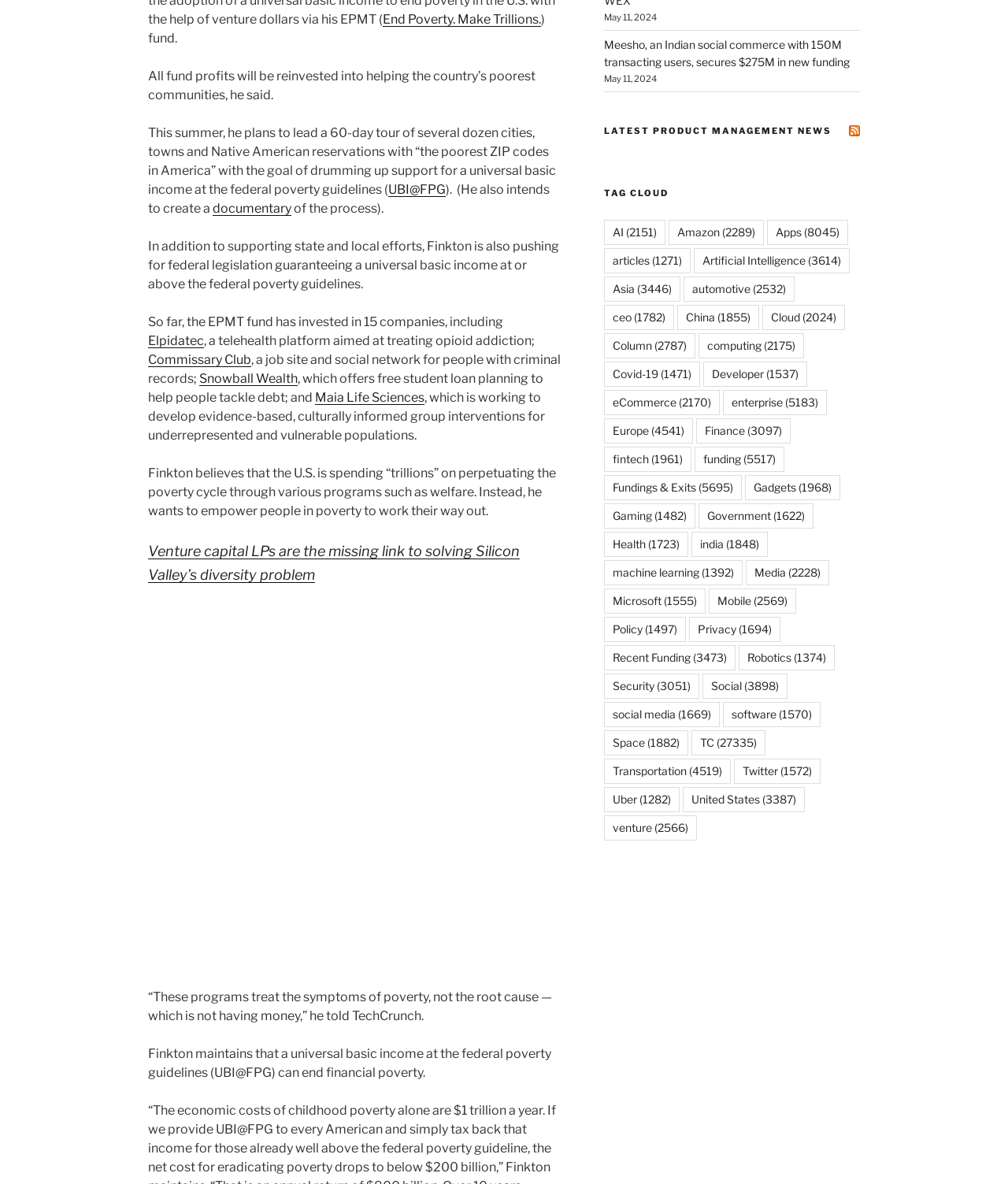Can you specify the bounding box coordinates of the area that needs to be clicked to fulfill the following instruction: "Read the article about 'Venture capital LPs are the missing link to solving Silicon Valley’s diversity problem'"?

[0.147, 0.458, 0.516, 0.492]